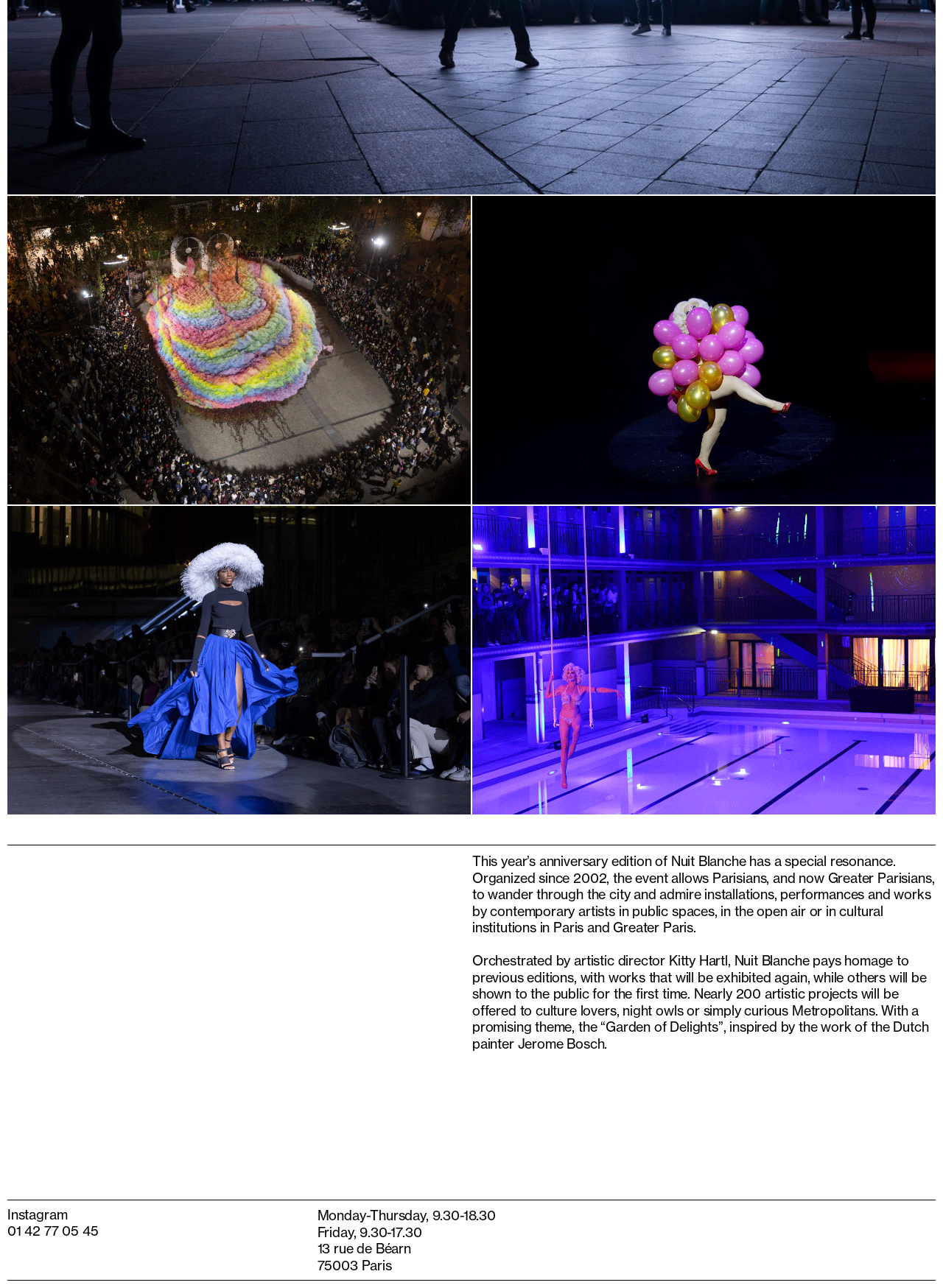Provide the bounding box coordinates of the HTML element described by the text: "Instagram".

[0.008, 0.937, 0.071, 0.949]